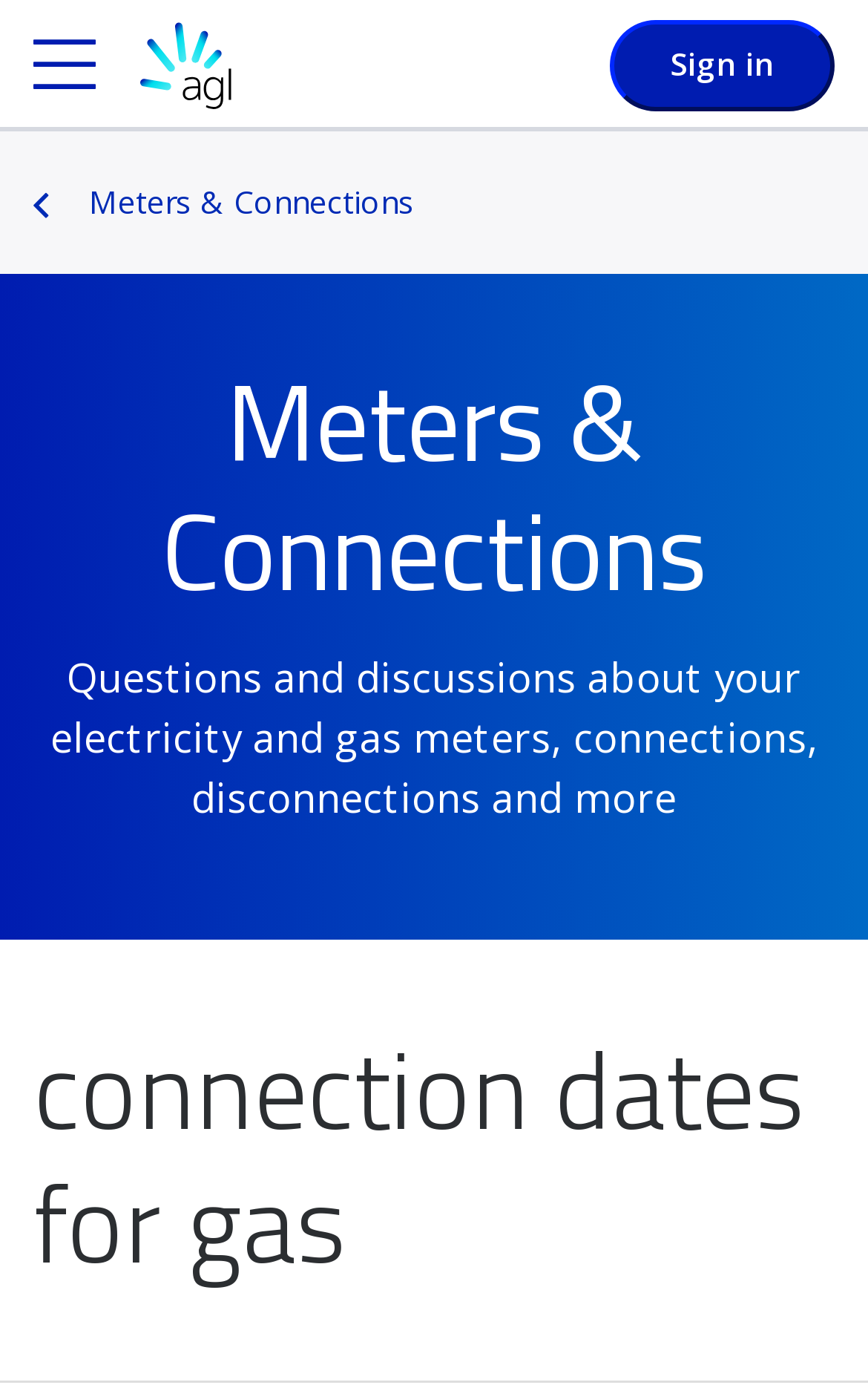For the given element description Options, determine the bounding box coordinates of the UI element. The coordinates should follow the format (top-left x, top-left y, bottom-right x, bottom-right y) and be within the range of 0 to 1.

[0.946, 0.115, 0.987, 0.134]